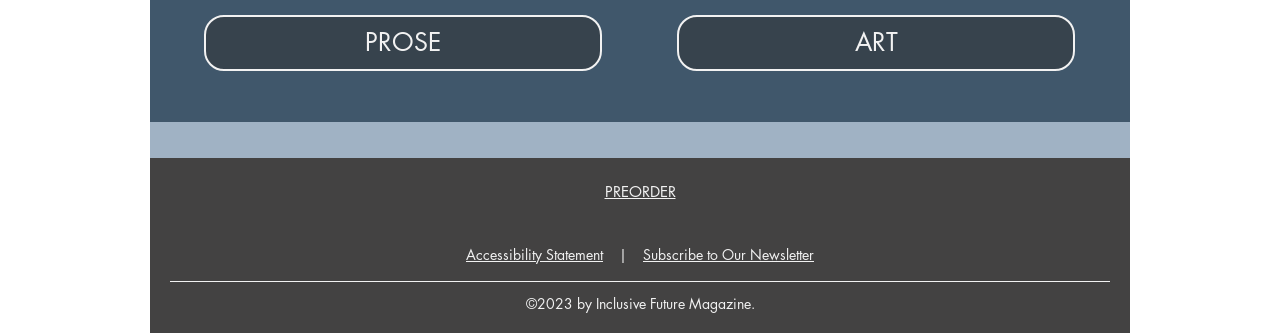Determine the bounding box coordinates of the clickable element to complete this instruction: "preorder now". Provide the coordinates in the format of four float numbers between 0 and 1, [left, top, right, bottom].

[0.472, 0.546, 0.528, 0.603]